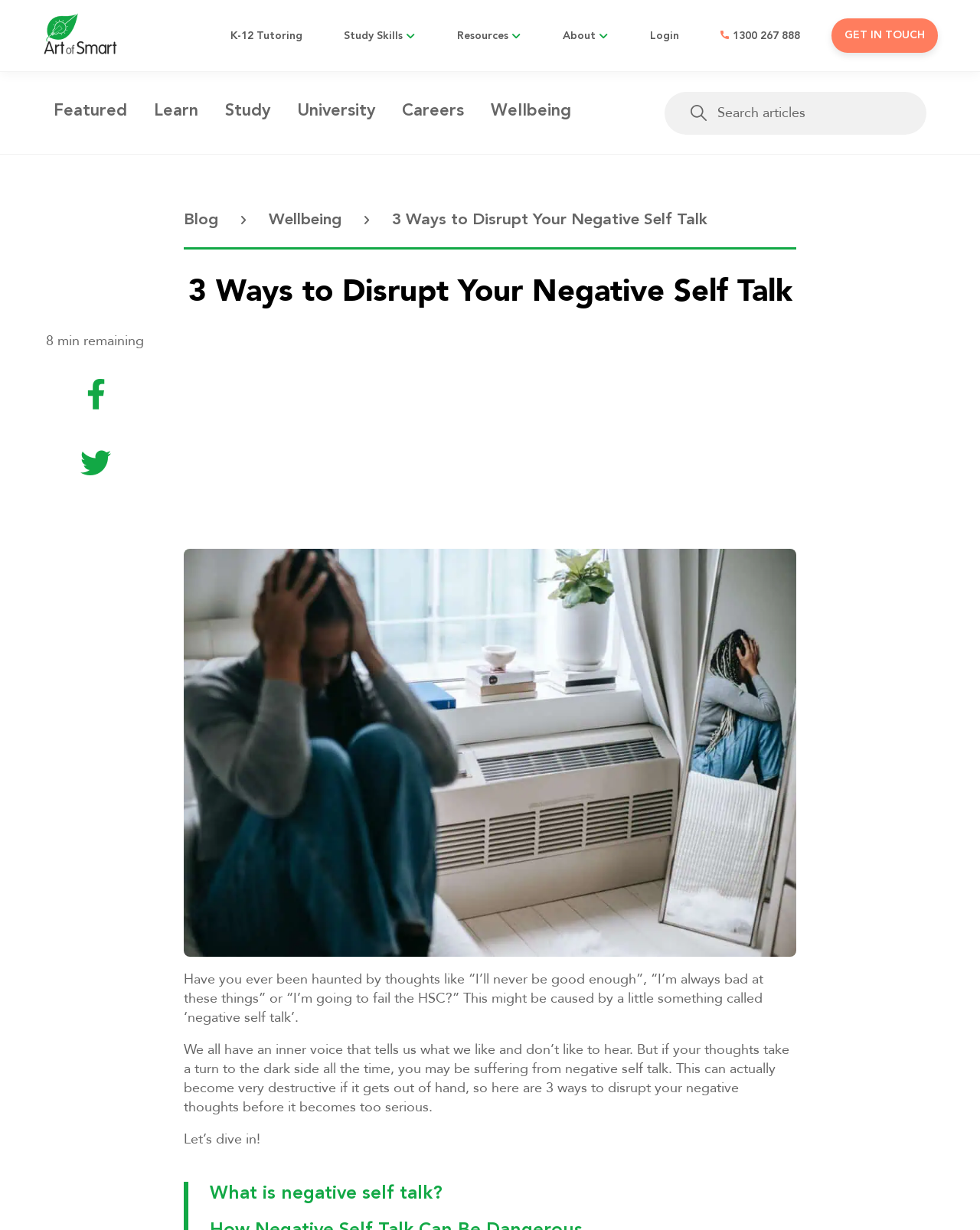Find the bounding box coordinates for the area you need to click to carry out the instruction: "Read the '3 Ways to Disrupt Your Negative Self Talk' blog post". The coordinates should be four float numbers between 0 and 1, indicated as [left, top, right, bottom].

[0.4, 0.172, 0.722, 0.186]